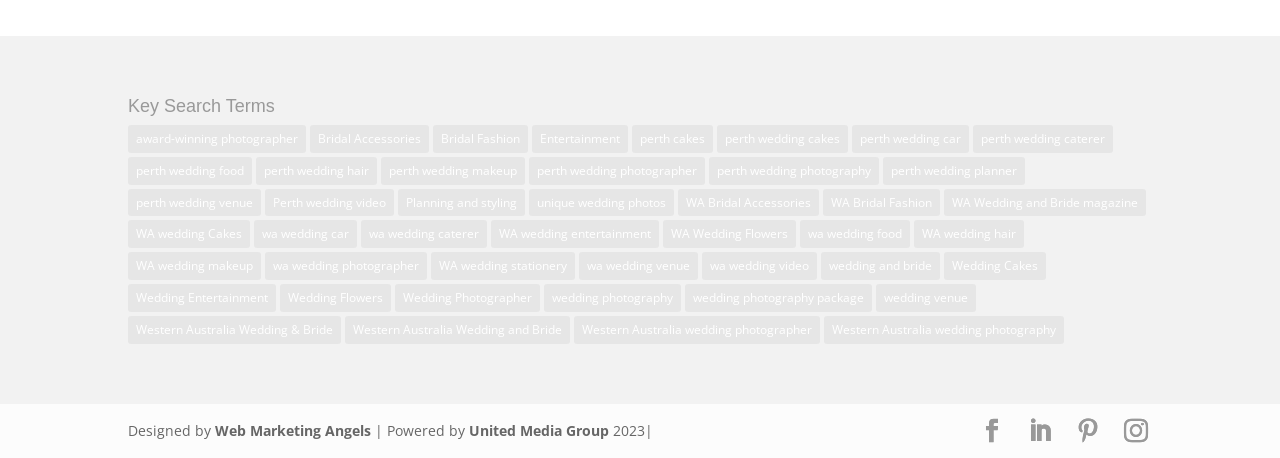Find the bounding box coordinates for the area you need to click to carry out the instruction: "Click on 'award-winning photographer'". The coordinates should be four float numbers between 0 and 1, indicated as [left, top, right, bottom].

[0.1, 0.273, 0.239, 0.334]